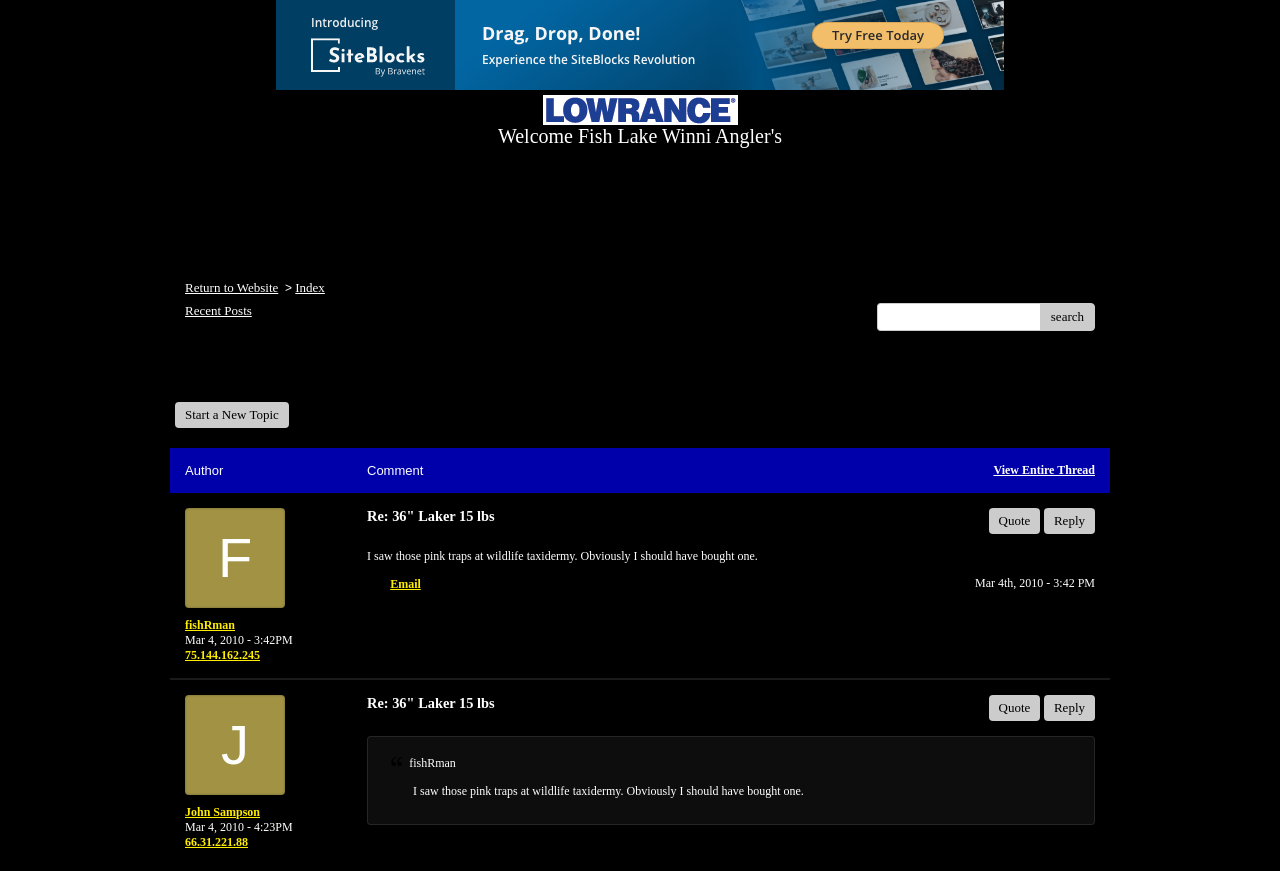Identify the bounding box coordinates of the section that should be clicked to achieve the task described: "View entire thread".

[0.776, 0.532, 0.855, 0.548]